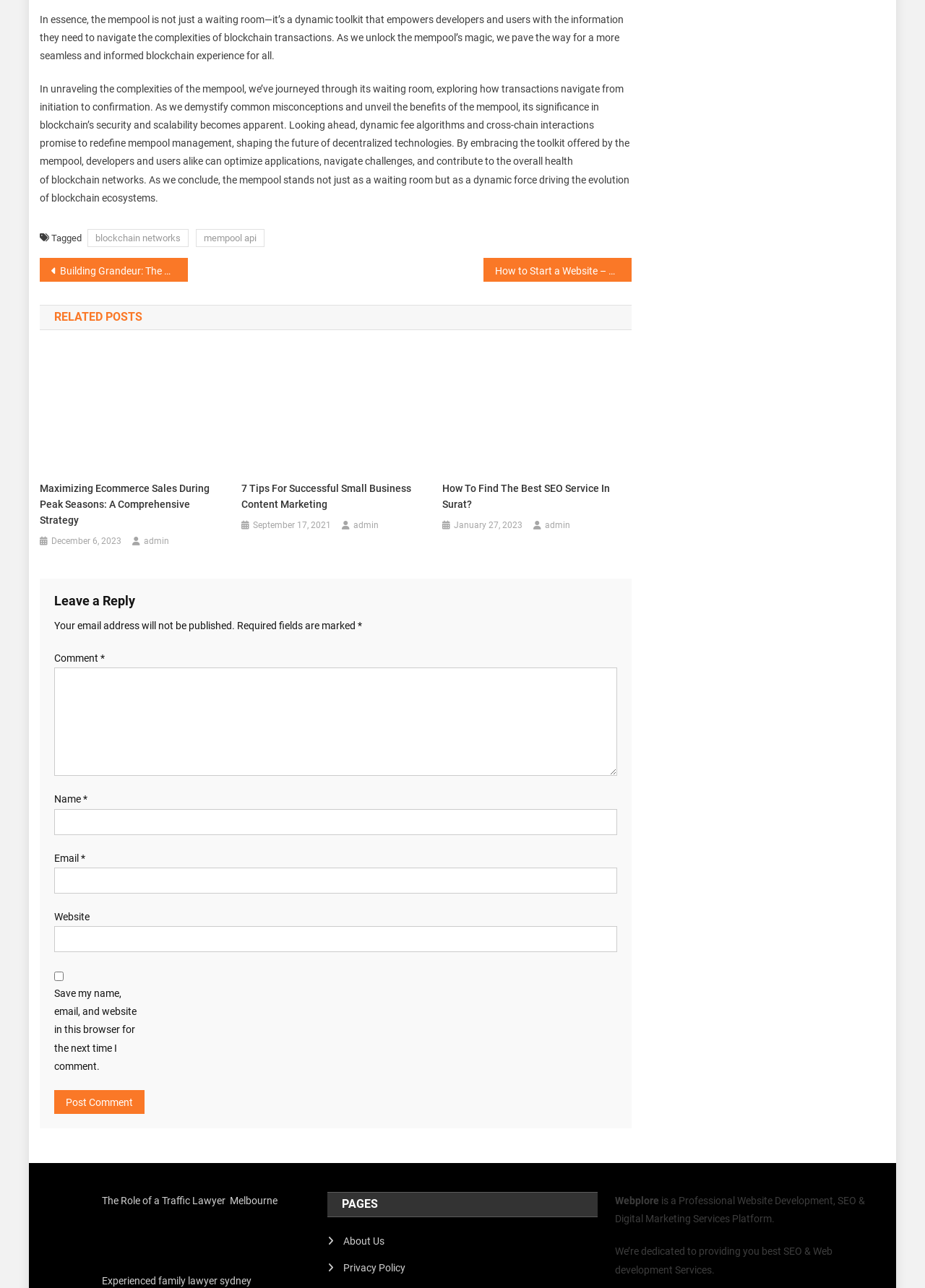Please find the bounding box coordinates of the element that needs to be clicked to perform the following instruction: "Click on the 'blockchain networks' link". The bounding box coordinates should be four float numbers between 0 and 1, represented as [left, top, right, bottom].

[0.095, 0.178, 0.204, 0.192]